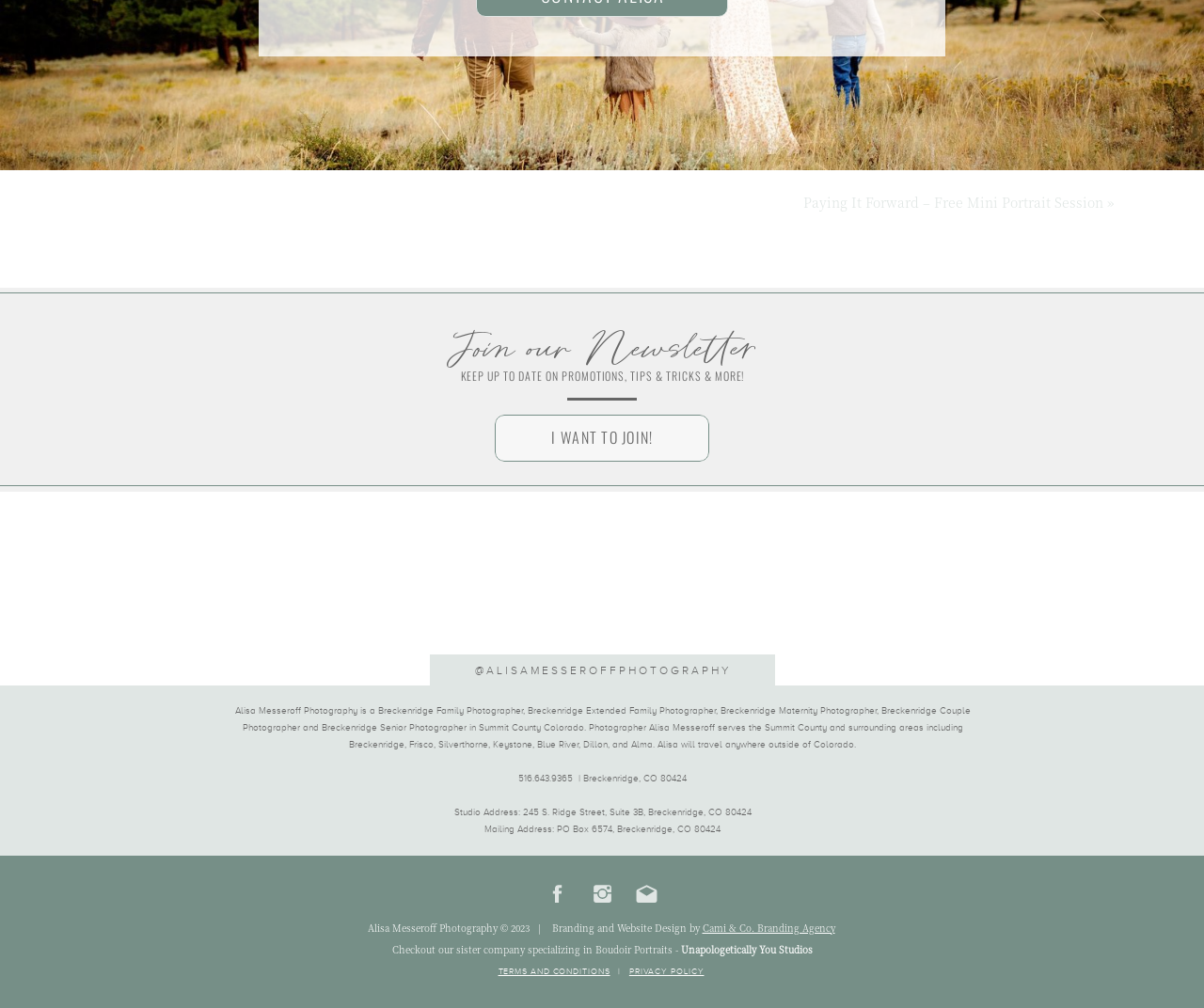Provide a one-word or one-phrase answer to the question:
What is the name of the branding agency that designed the website?

Cami & Co. Branding Agency